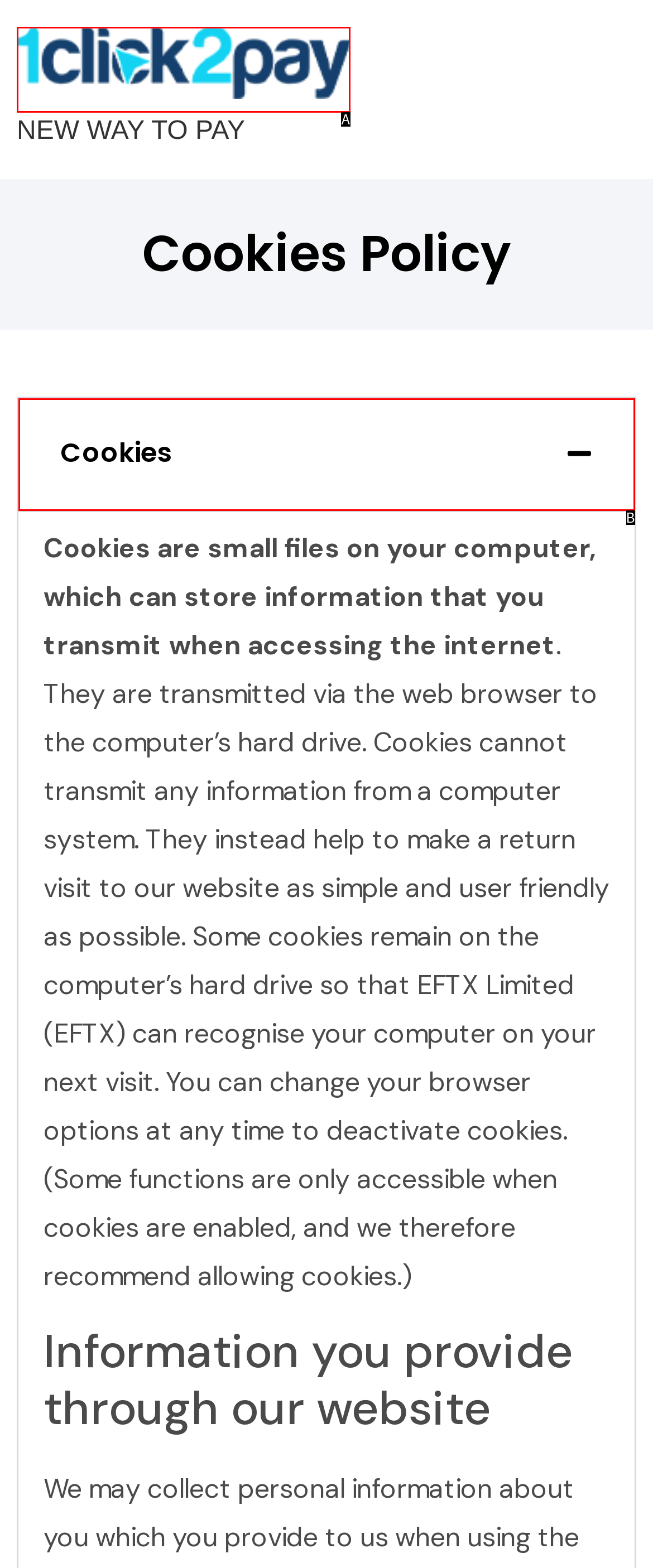Determine the option that best fits the description: Cookies
Reply with the letter of the correct option directly.

B